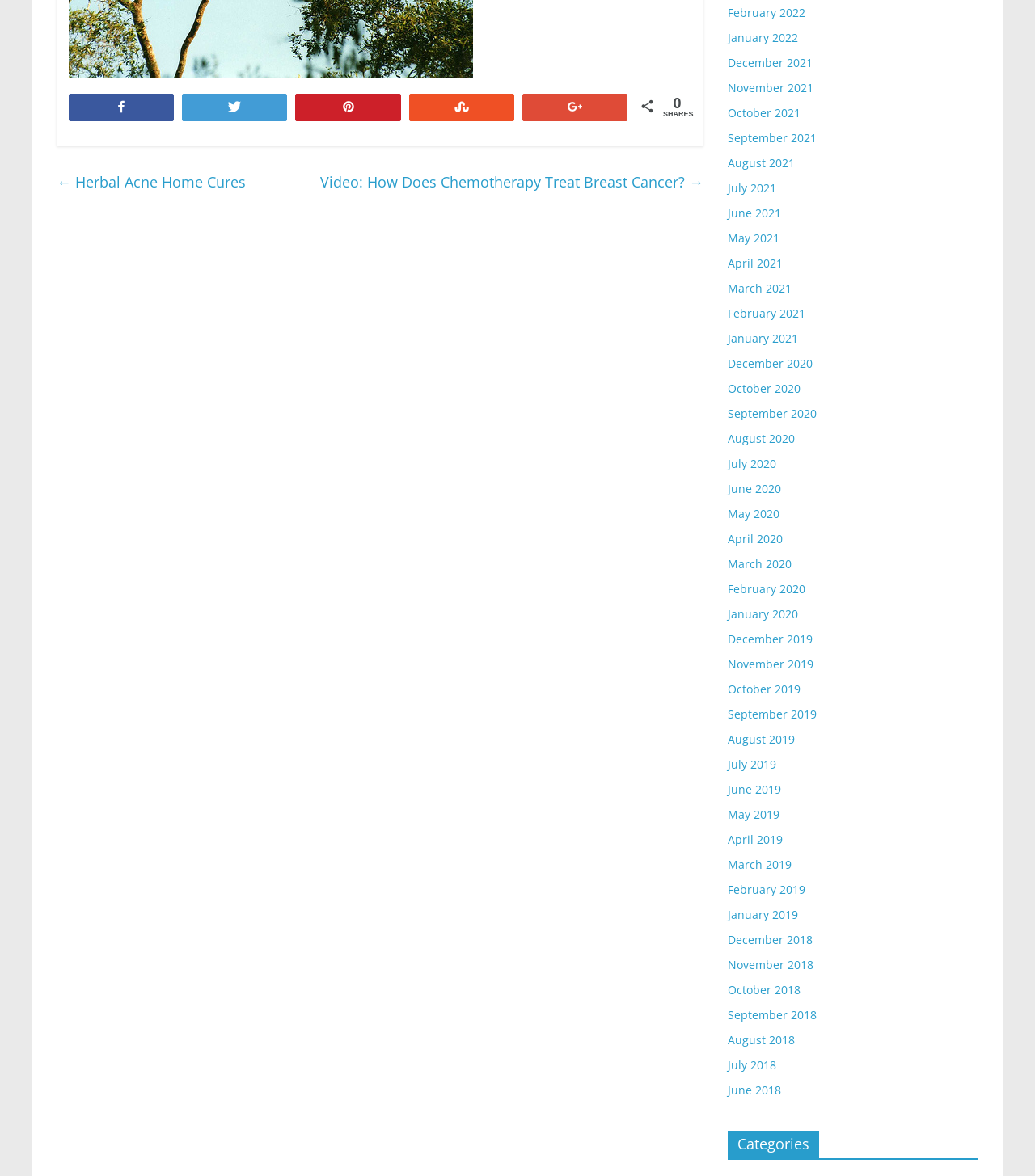Answer the following query with a single word or phrase:
What is the purpose of the 'SHARES' text?

Heading